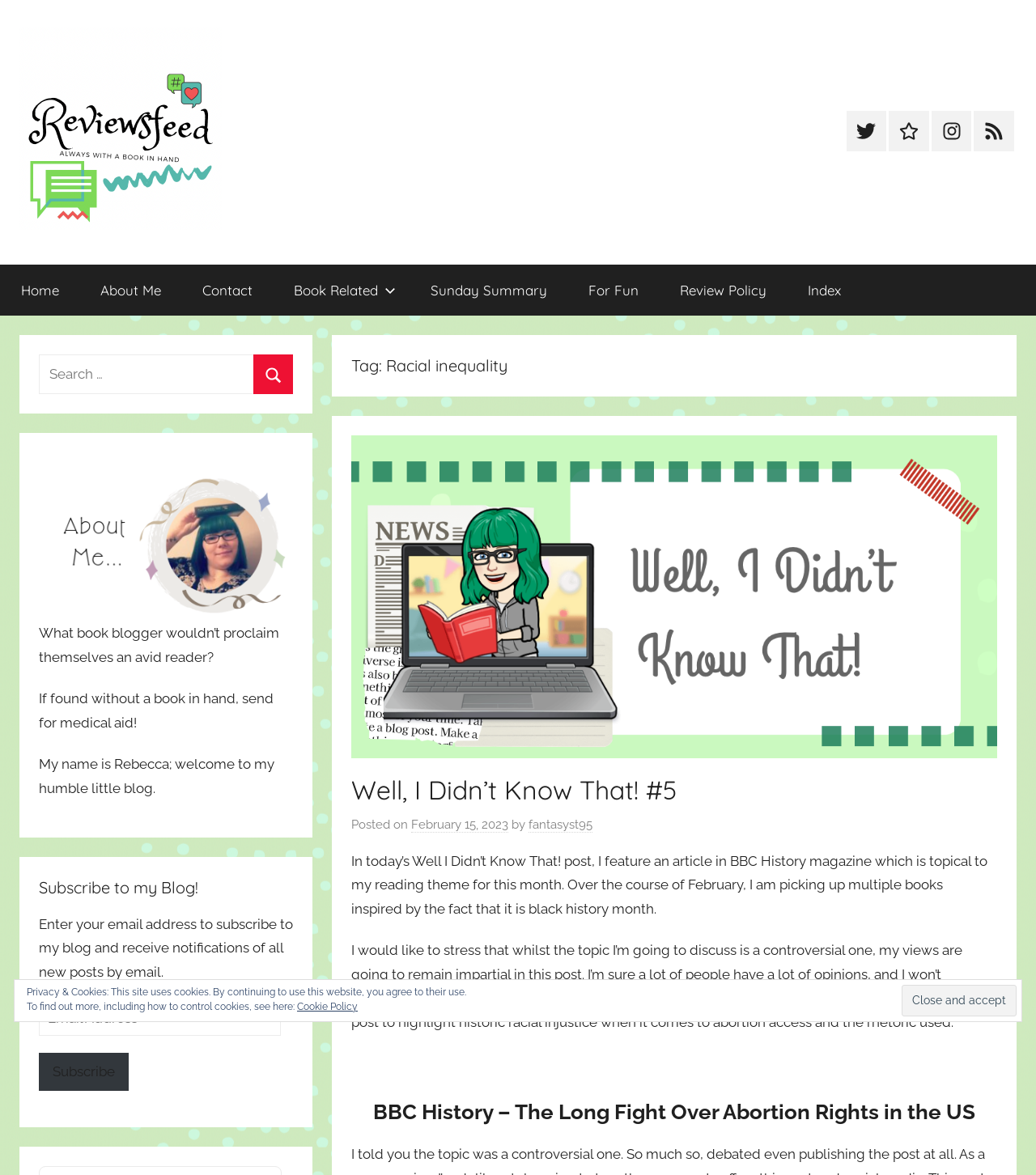Bounding box coordinates are to be given in the format (top-left x, top-left y, bottom-right x, bottom-right y). All values must be floating point numbers between 0 and 1. Provide the bounding box coordinate for the UI element described as: Tweet Tweet on Twitter

None